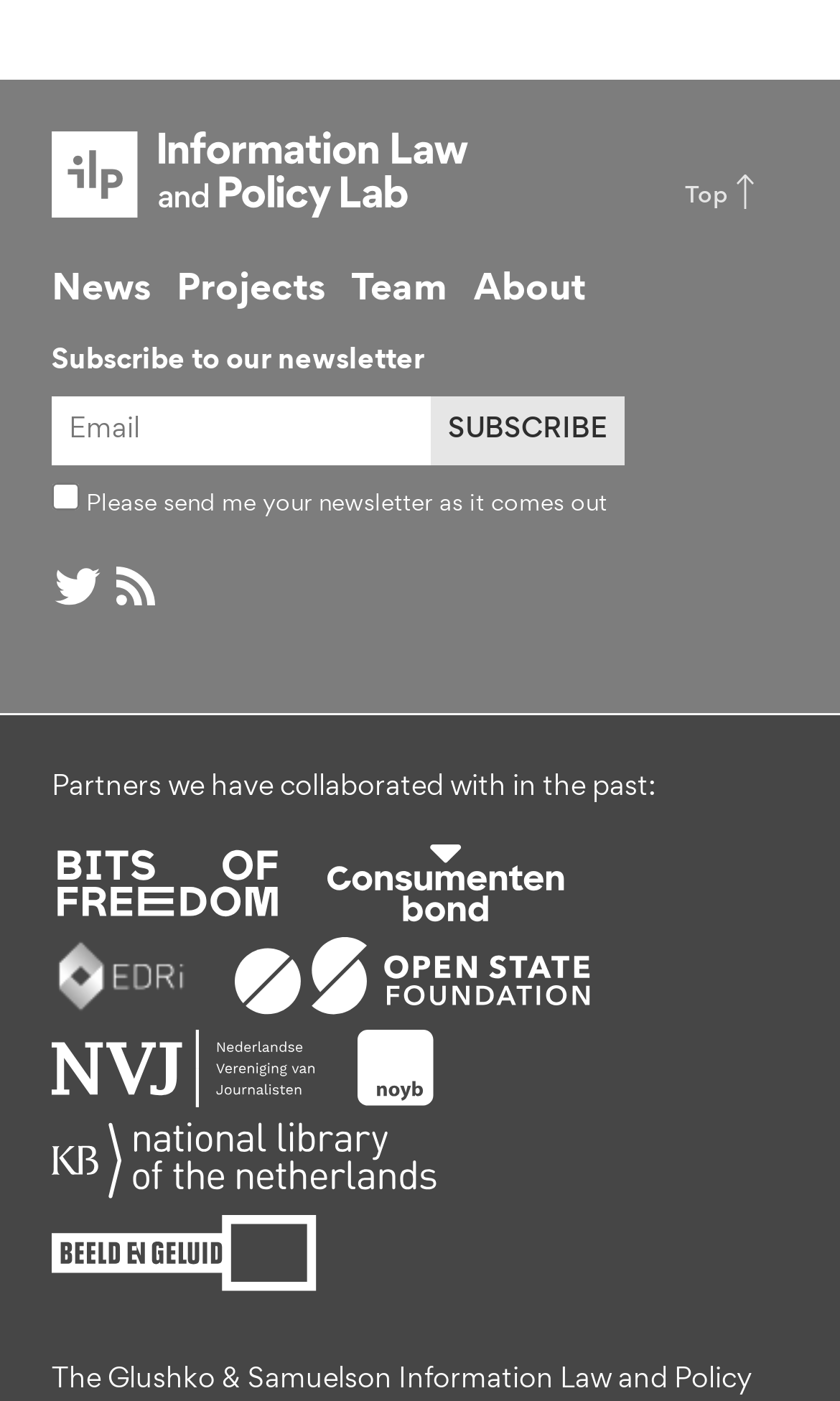Please locate the UI element described by "Daily Periodic Rate" and provide its bounding box coordinates.

None